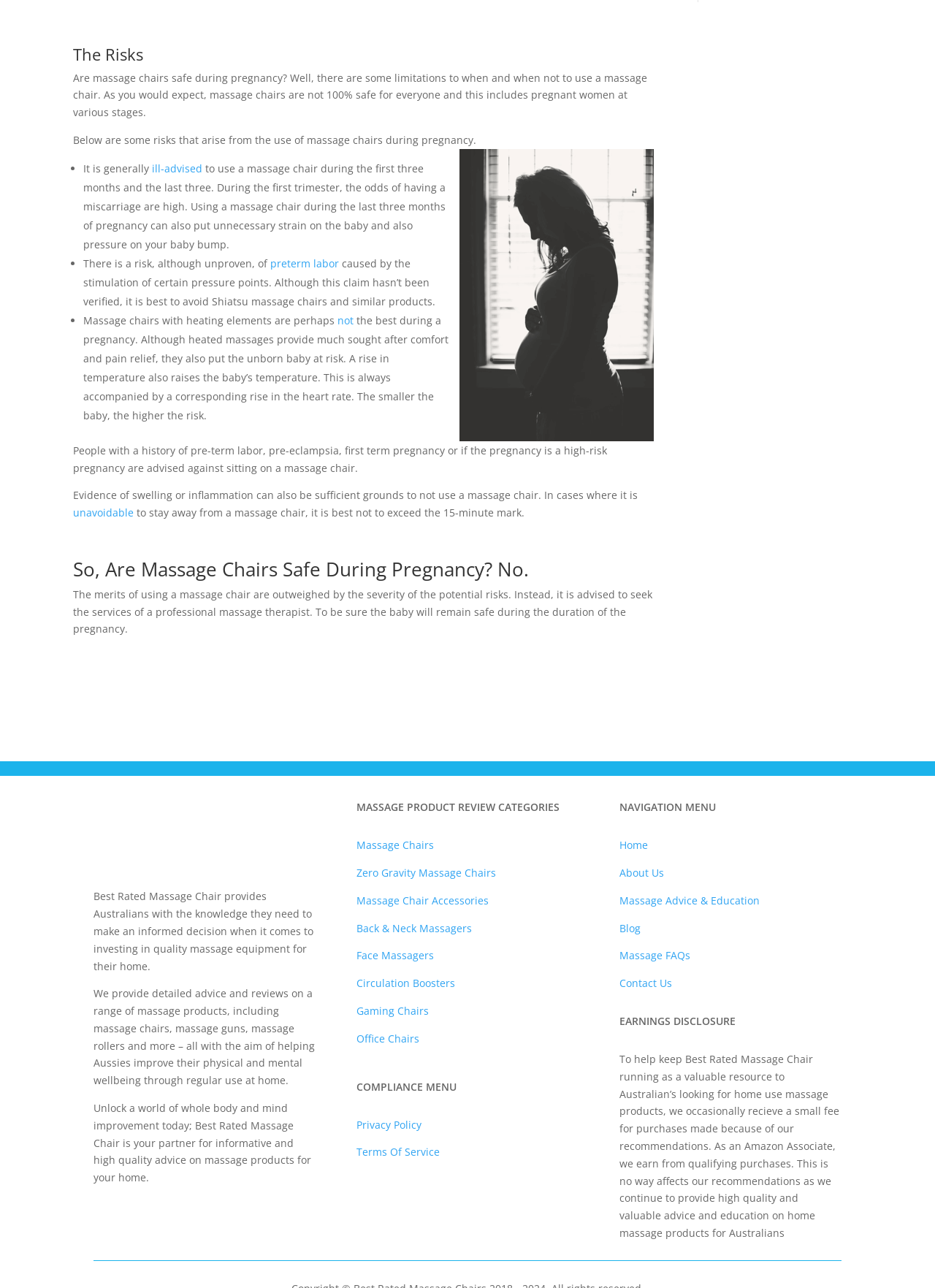Please reply to the following question with a single word or a short phrase:
What type of massage chairs are not recommended during pregnancy?

Shiatsu massage chairs